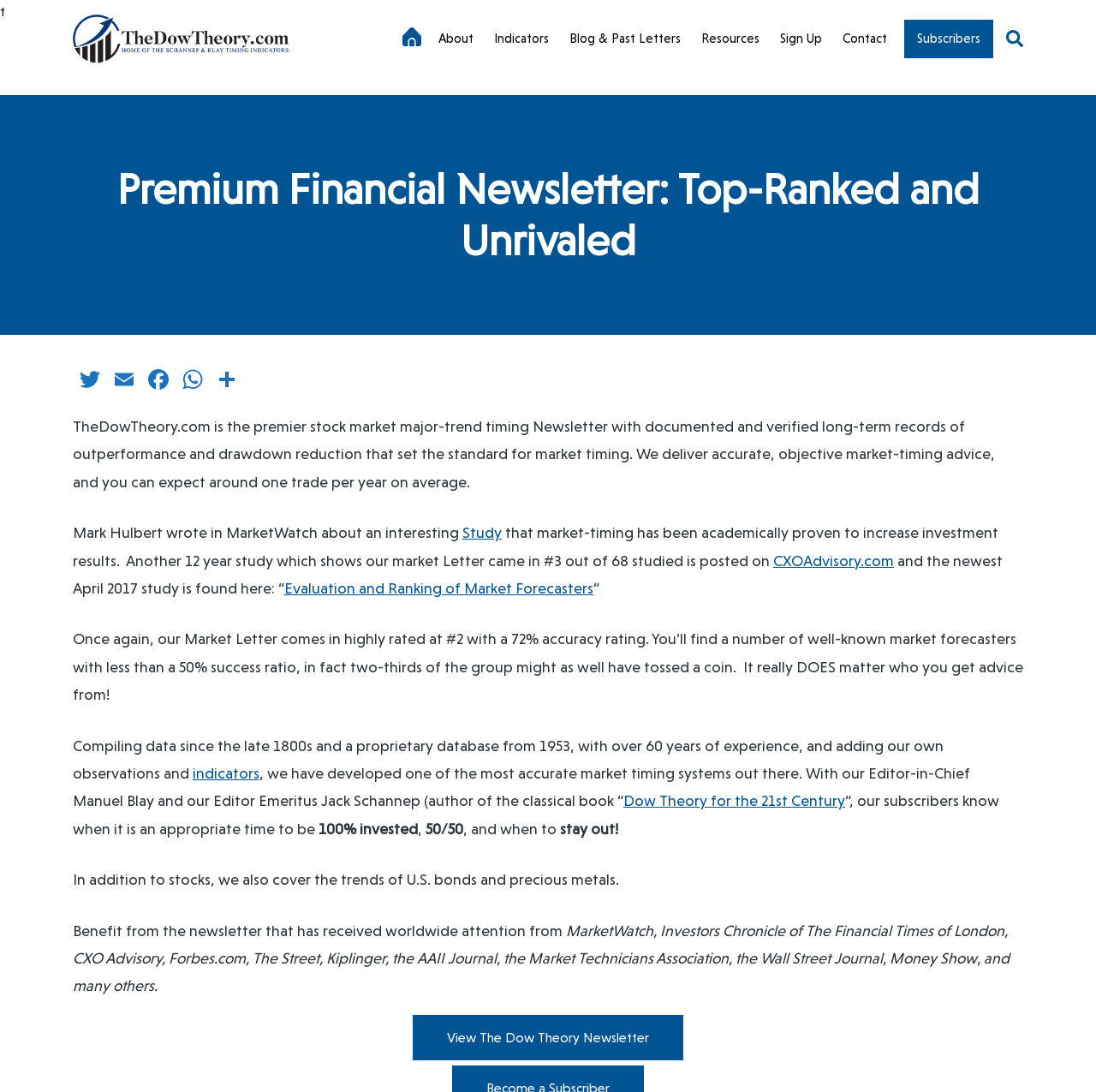Locate the bounding box coordinates of the region to be clicked to comply with the following instruction: "Follow The Dow Theory on Twitter". The coordinates must be four float numbers between 0 and 1, in the form [left, top, right, bottom].

[0.066, 0.335, 0.098, 0.364]